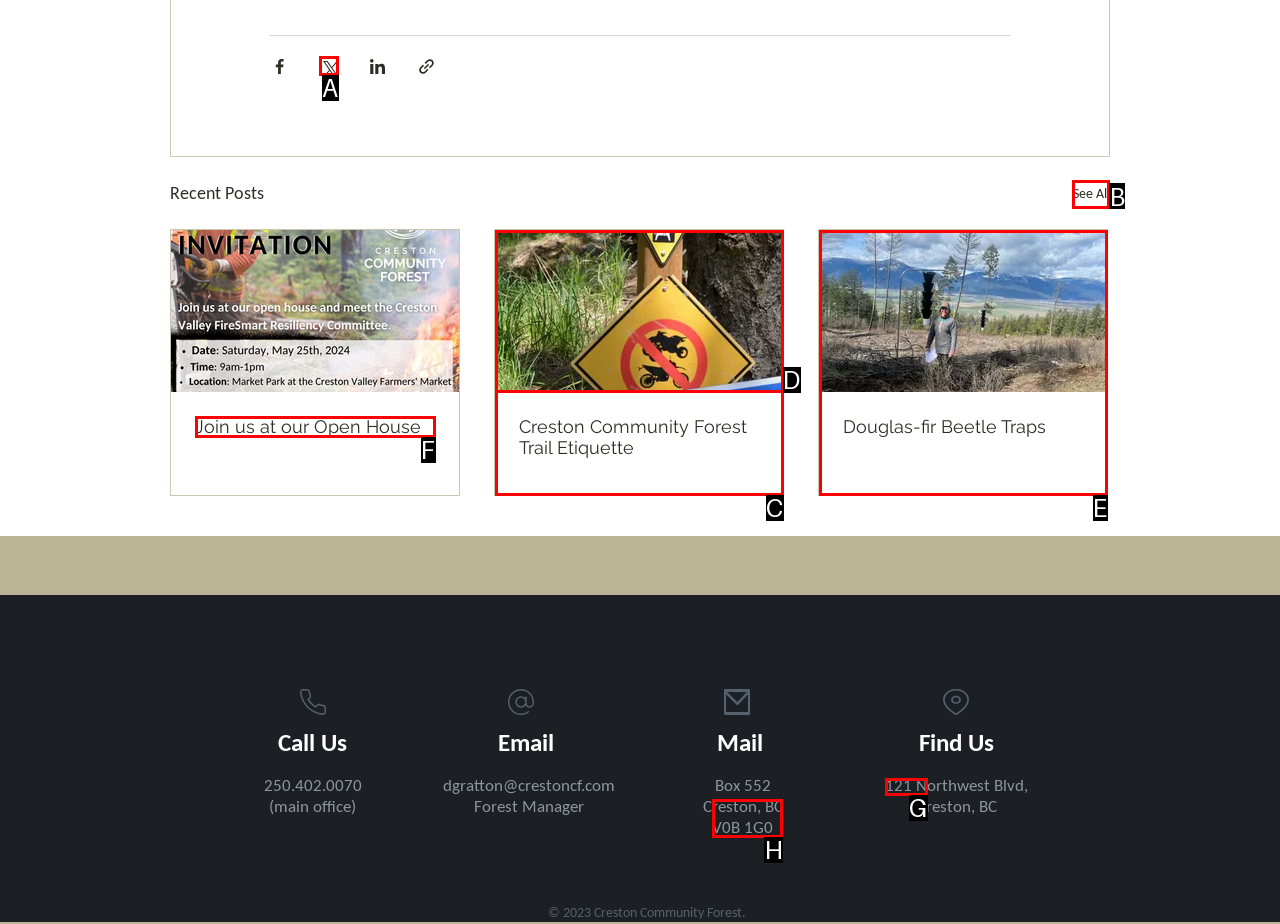Identify the appropriate choice to fulfill this task: Click on the 'More' button
Respond with the letter corresponding to the correct option.

None